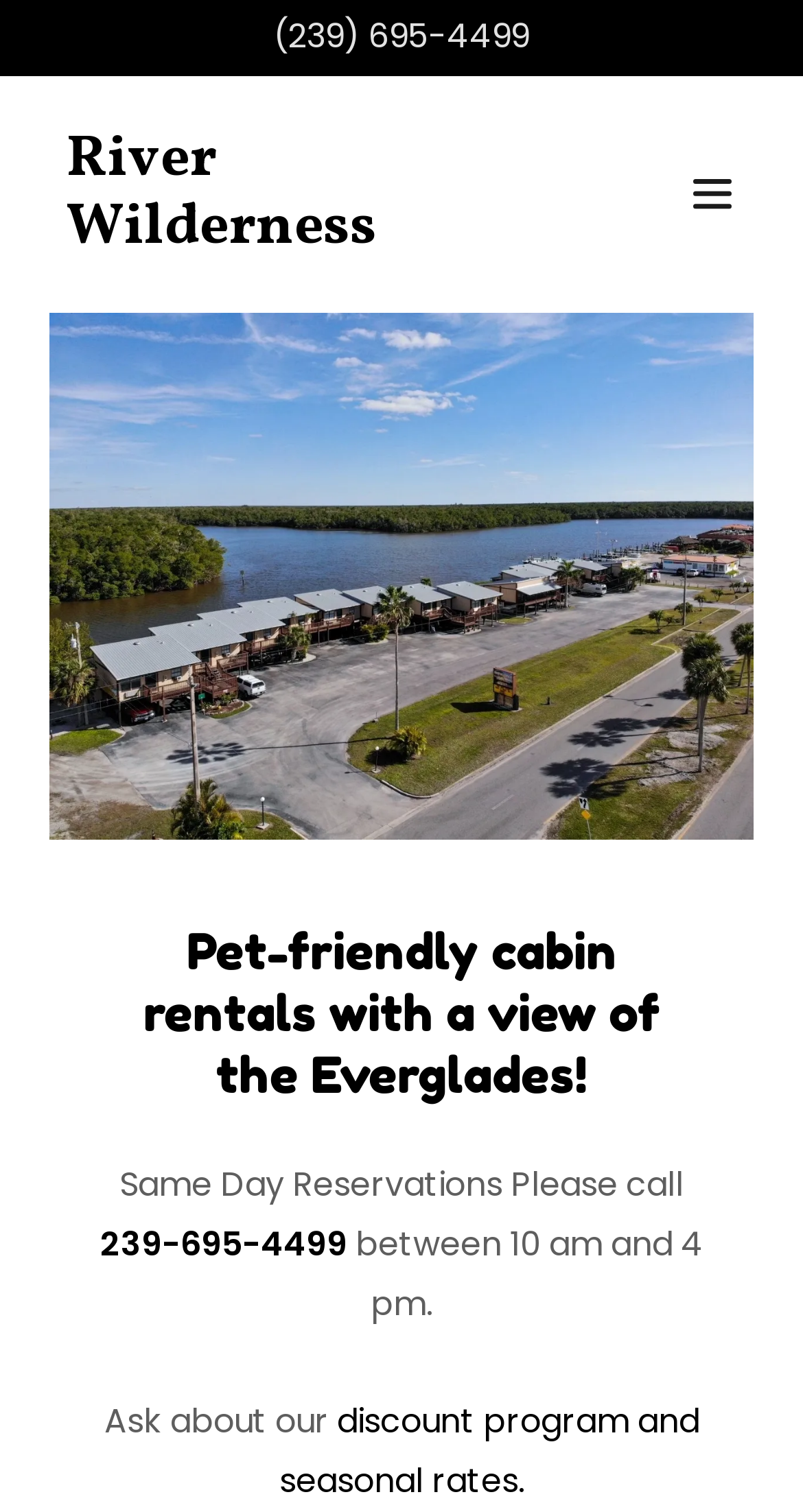Generate a thorough explanation of the webpage's elements.

The webpage is about River Wilderness's pet-friendly cabin rentals with a view of the Everglades. At the top left, there is a link to call (239) 695-4499. Next to it, there is a link to the River Wilderness website, which has a dropdown menu. On the top right, there is a hamburger site navigation icon, which is a button that expands to a menu when clicked.

Below the top navigation, there is a large figure that takes up most of the width of the page, containing an image that spans from the left to the right side of the page. This image is likely a scenic view of the Everglades or the cabin rentals.

In the middle of the page, there is a heading that reads "Pet-friendly cabin rentals with a view of the Everglades!" This is followed by a section with information about same-day reservations, which includes a phone number to call between 10 am and 4 pm.

At the bottom of the page, there is a section that mentions a discount program and seasonal rates, with a link to learn more. Overall, the webpage is promoting River Wilderness's pet-friendly cabin rentals and providing information about reservations and rates.